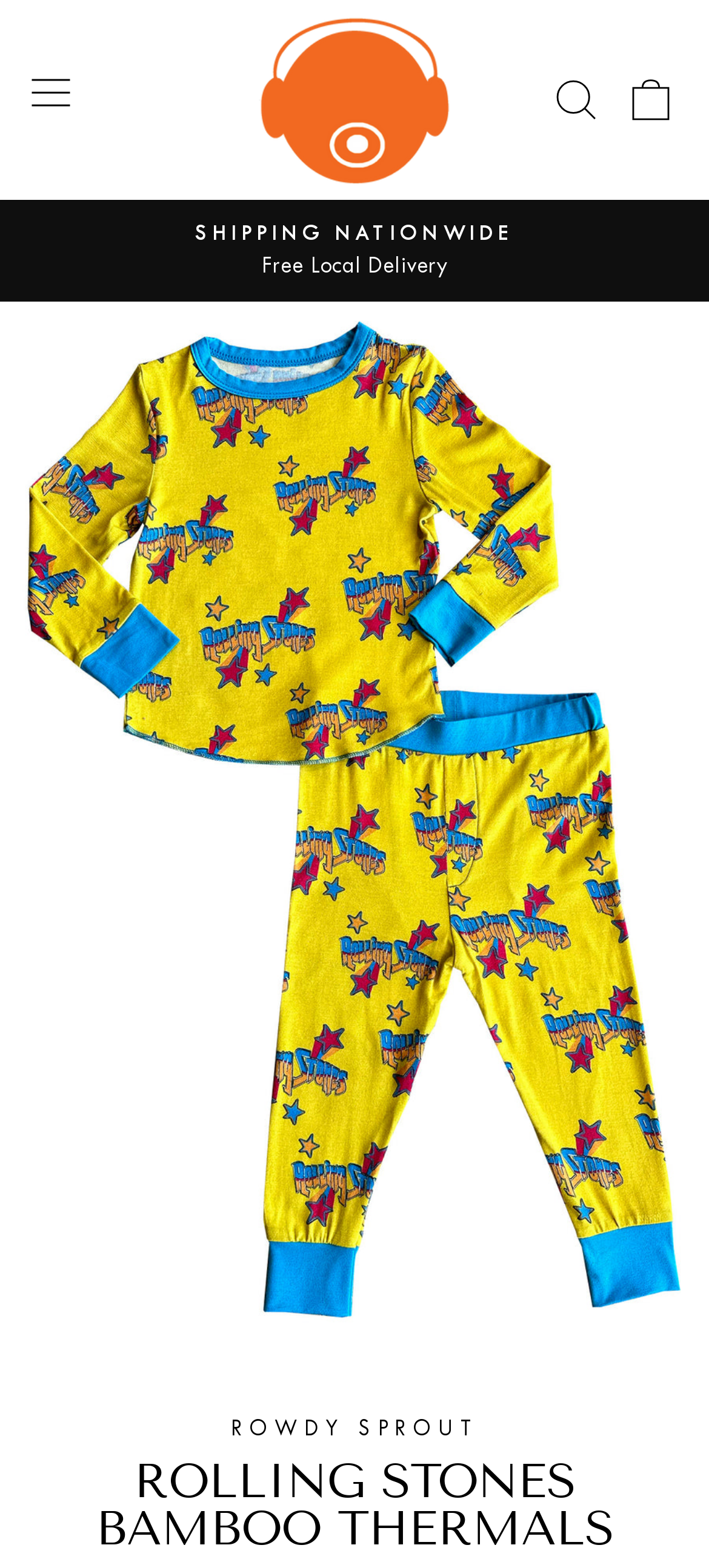What is the shipping policy?
Can you provide an in-depth and detailed response to the question?

I found the answer by looking at the StaticText elements 'SHIPPING NATIONWIDE' and 'Free Local Delivery' which suggest that the website offers nationwide shipping and free local delivery.